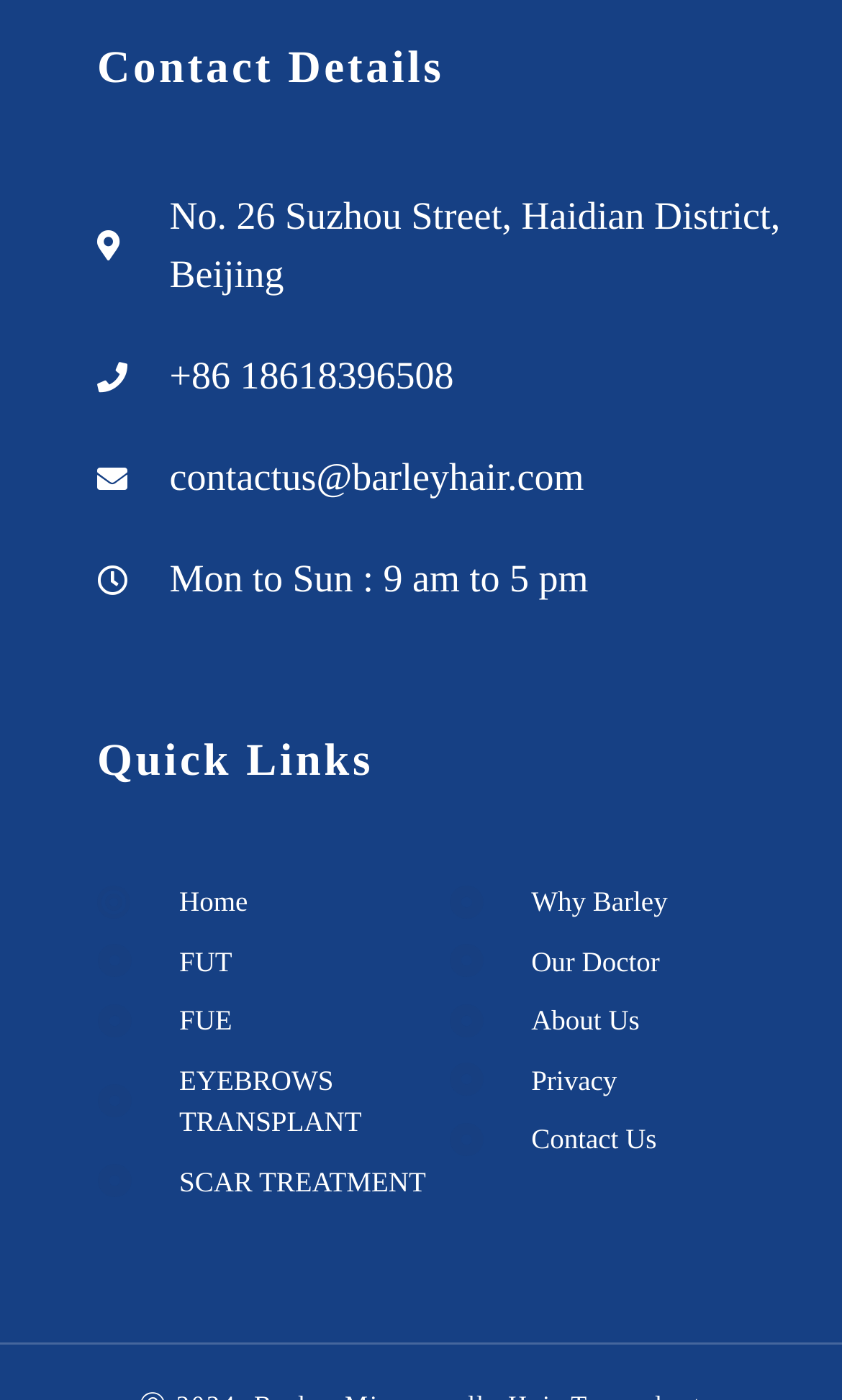Locate the bounding box coordinates of the clickable region necessary to complete the following instruction: "learn about Movie Mom". Provide the coordinates in the format of four float numbers between 0 and 1, i.e., [left, top, right, bottom].

None